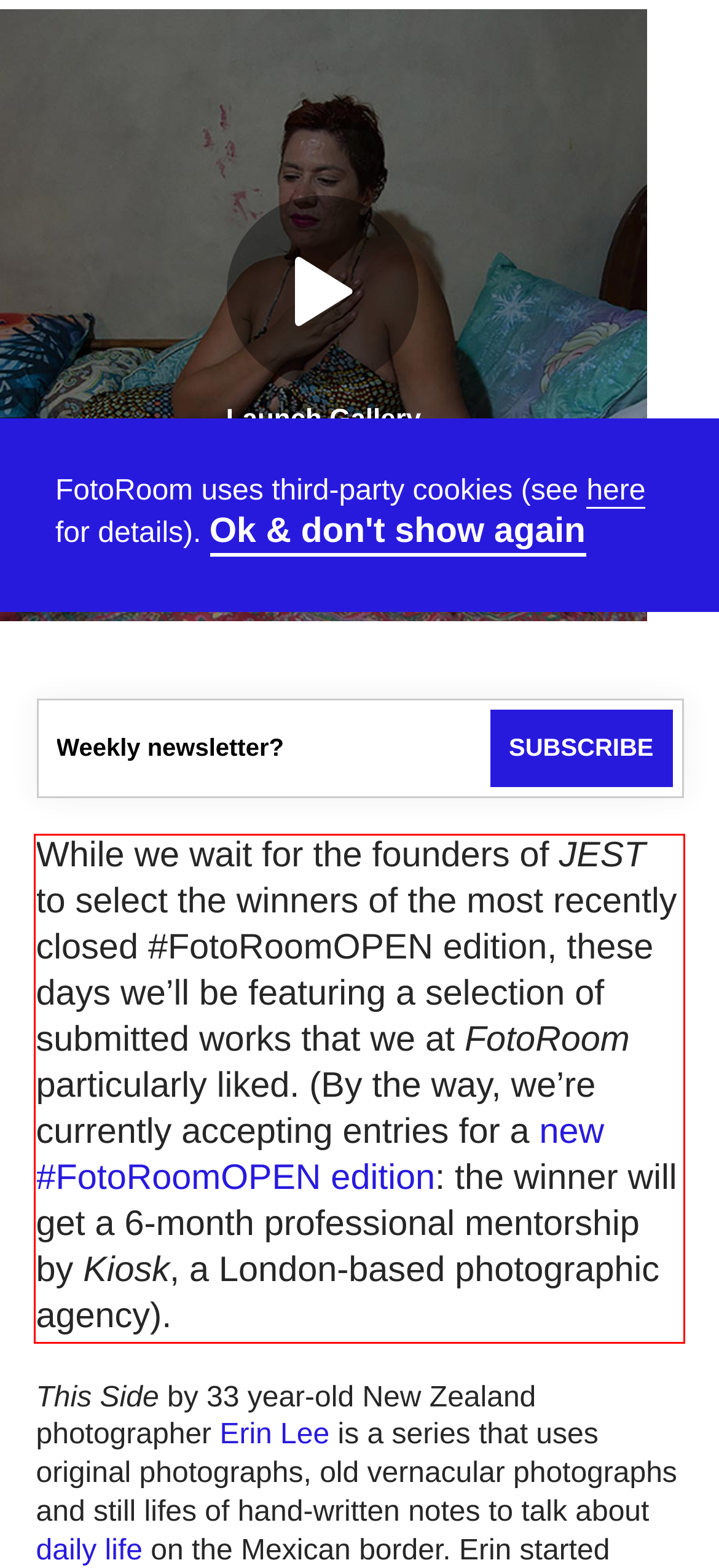By examining the provided screenshot of a webpage, recognize the text within the red bounding box and generate its text content.

While we wait for the founders of JEST to select the winners of the most recently closed #FotoRoomOPEN edition, these days we’ll be featuring a selection of submitted works that we at FotoRoom particularly liked. (By the way, we’re currently accepting entries for a new #FotoRoomOPEN edition: the winner will get a 6-month professional mentorship by Kiosk, a London-based photographic agency).